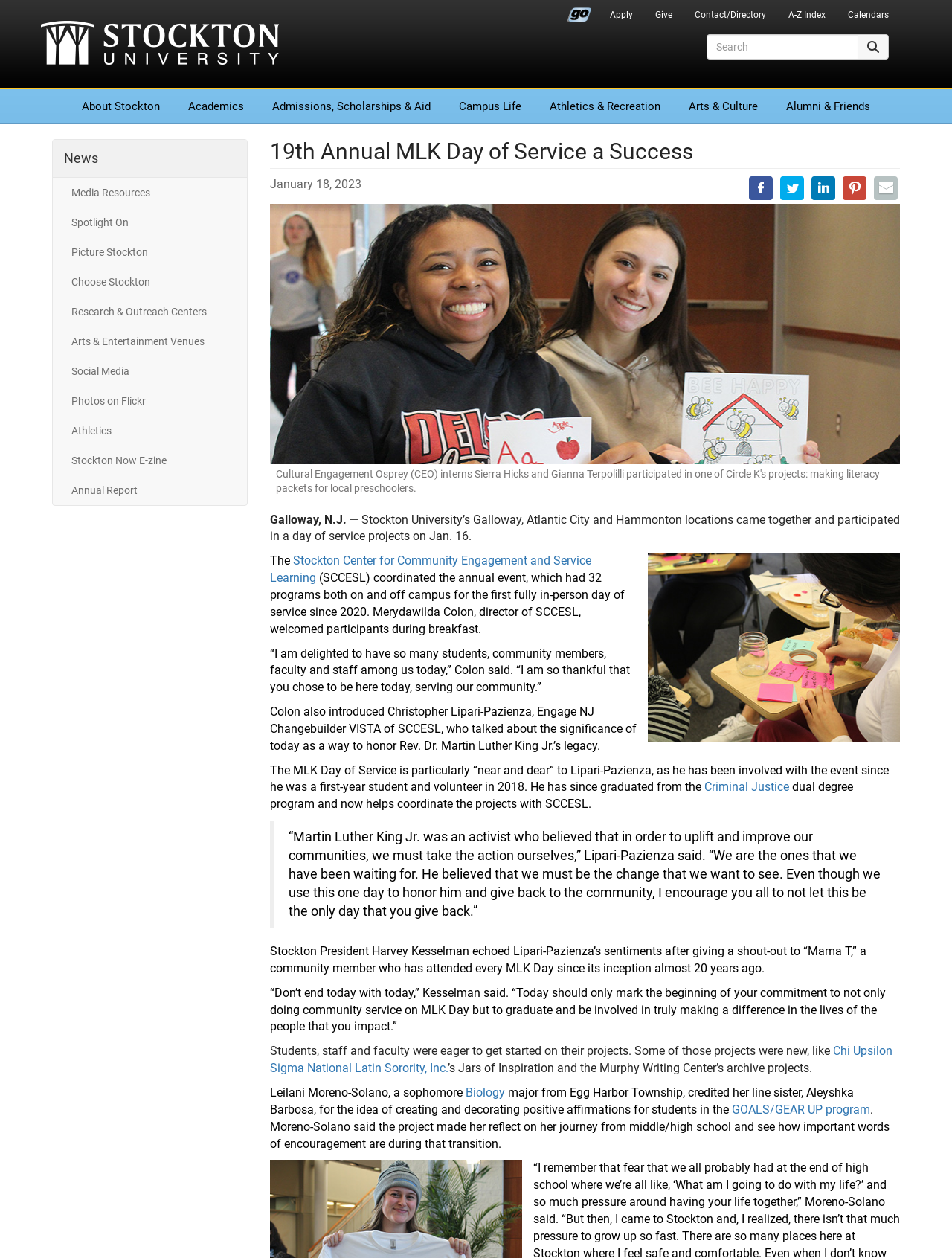Determine the bounding box coordinates of the clickable element to achieve the following action: 'Learn about the Stockton Center for Community Engagement and Service Learning'. Provide the coordinates as four float values between 0 and 1, formatted as [left, top, right, bottom].

[0.283, 0.44, 0.621, 0.465]